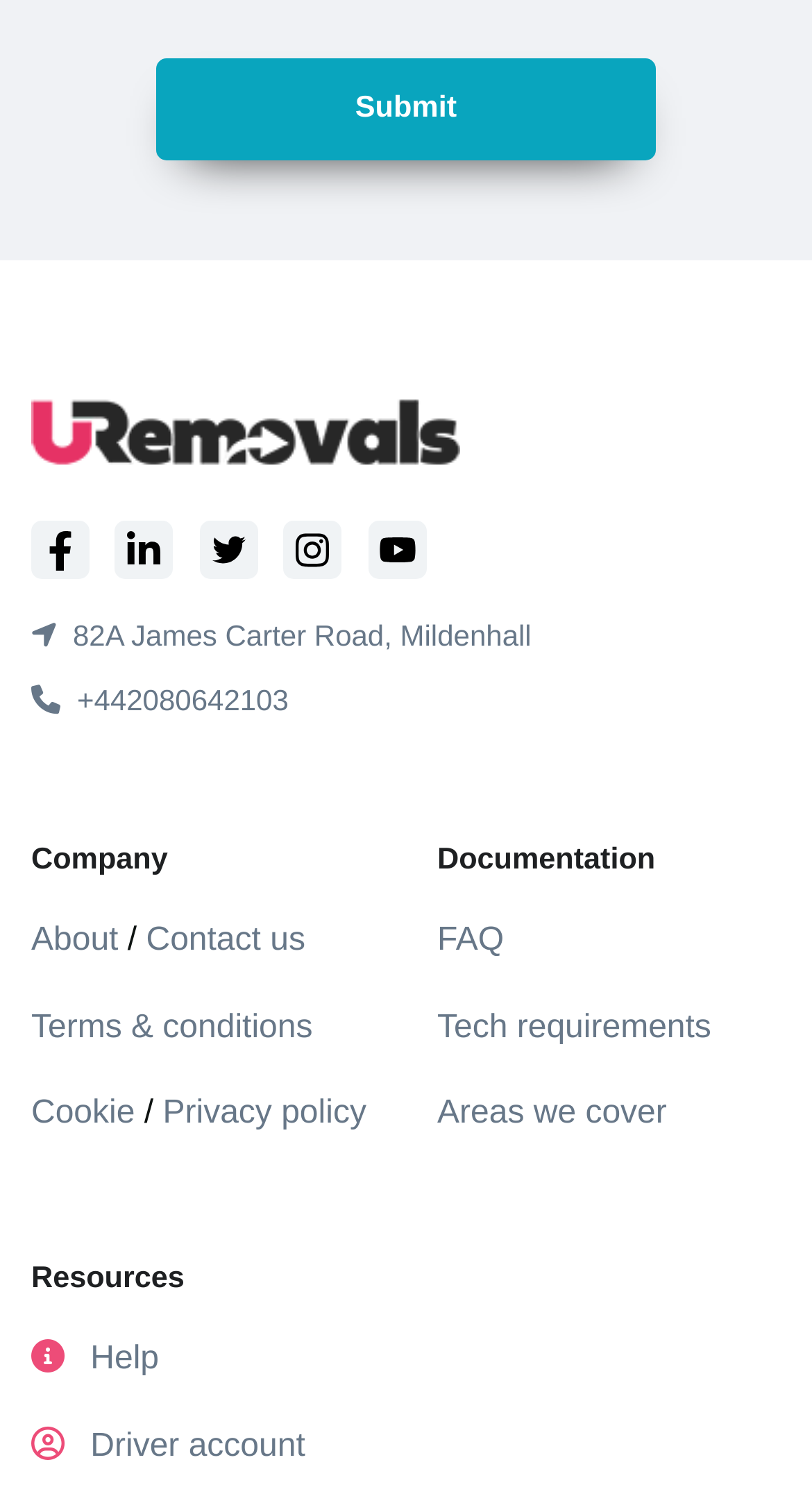Identify the bounding box coordinates for the UI element described as: "Areas we cover".

[0.538, 0.717, 0.962, 0.775]